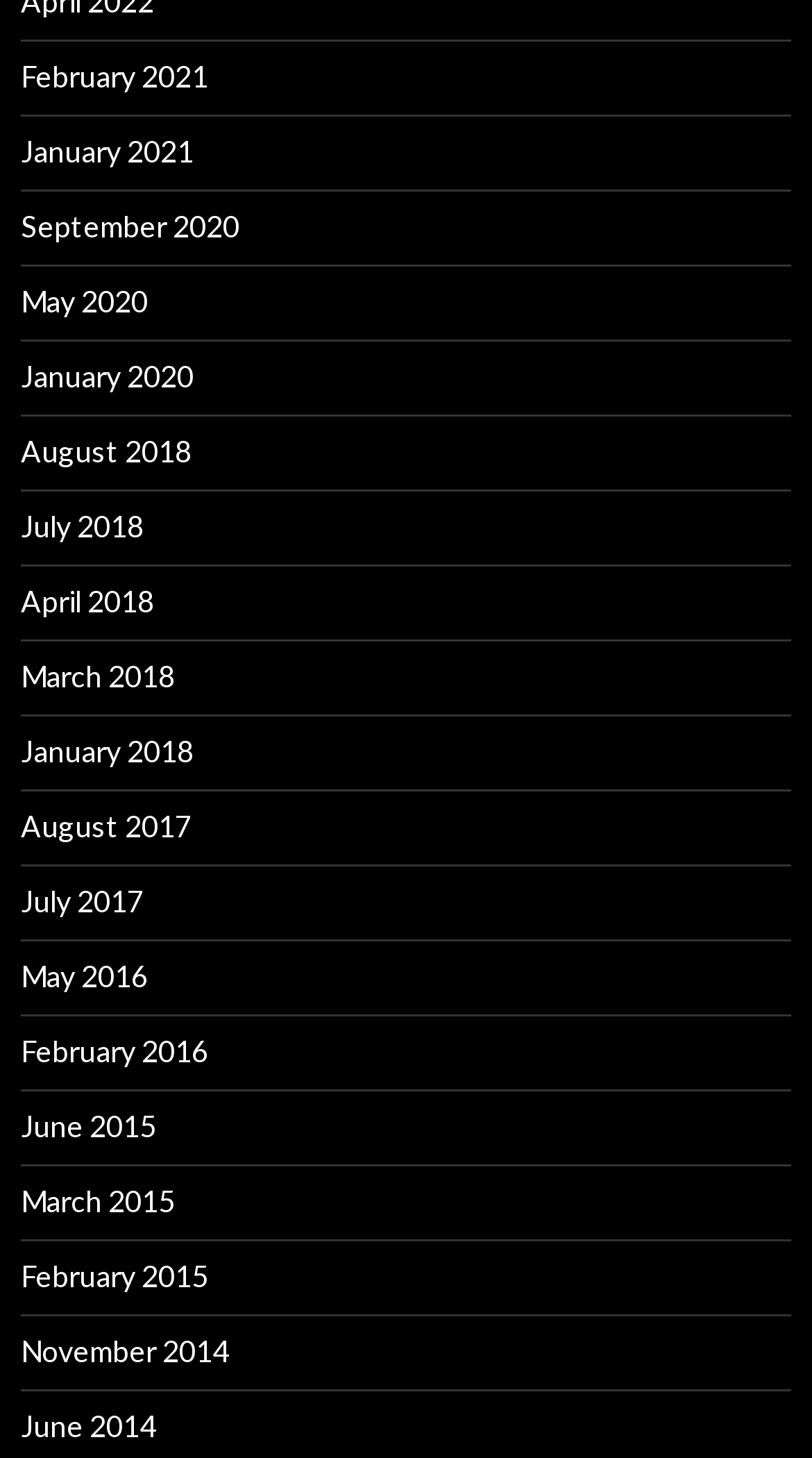What is the most recent month listed?
Utilize the image to construct a detailed and well-explained answer.

By examining the list of links, I can see that the most recent month listed is 'February 2021', which is the first link in the list.